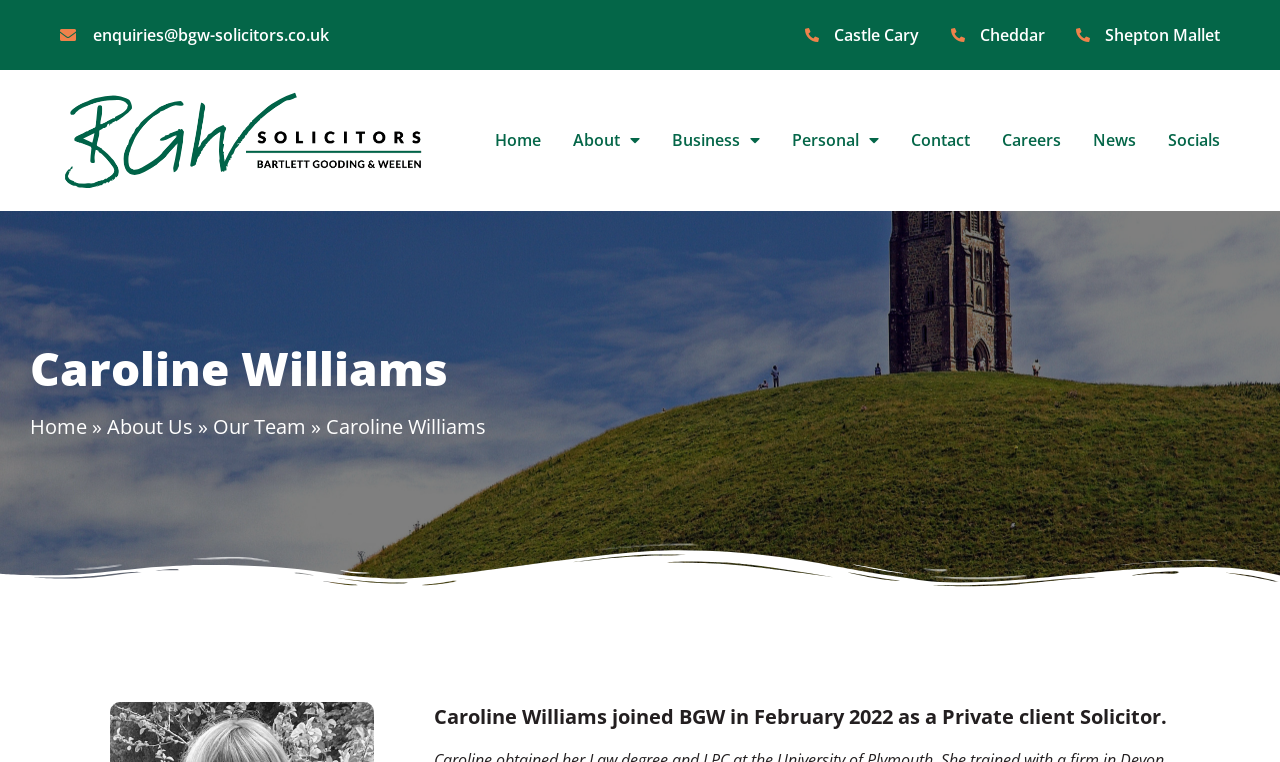Provide the bounding box coordinates for the area that should be clicked to complete the instruction: "View Caroline Williams' profile".

[0.023, 0.447, 0.977, 0.519]